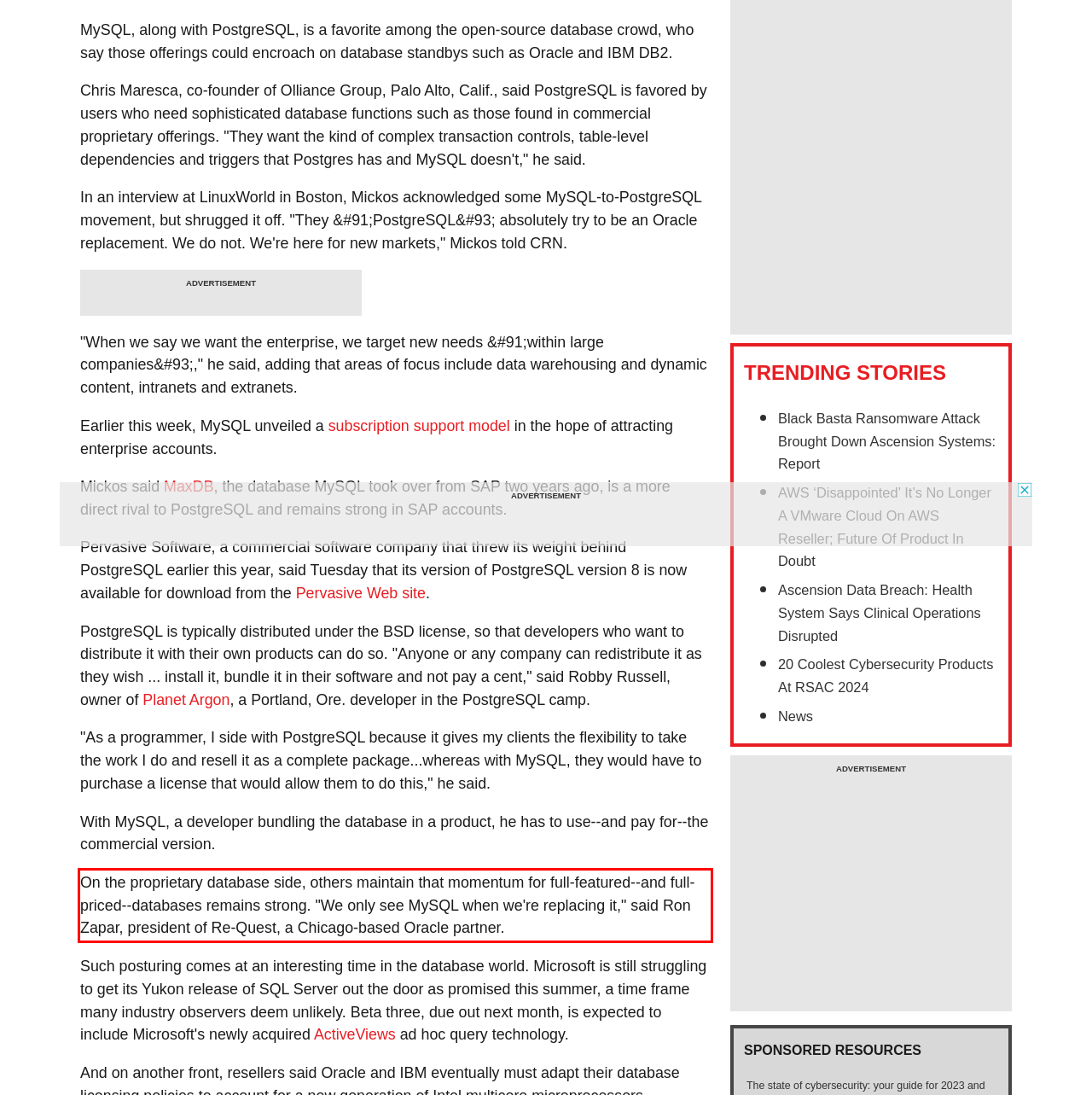Observe the screenshot of the webpage, locate the red bounding box, and extract the text content within it.

On the proprietary database side, others maintain that momentum for full-featured--and full-priced--databases remains strong. "We only see MySQL when we're replacing it," said Ron Zapar, president of Re-Quest, a Chicago-based Oracle partner.